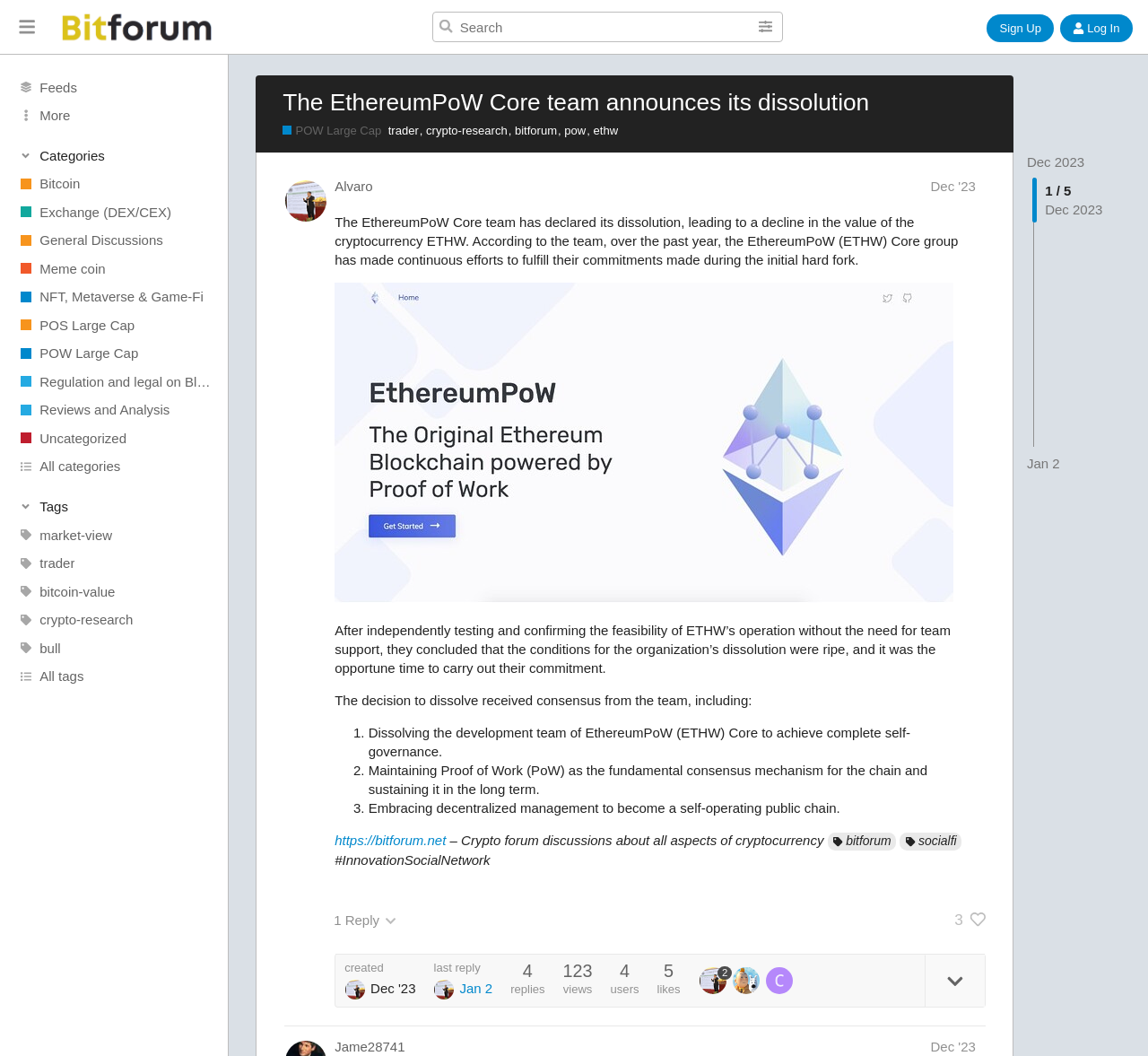Find and specify the bounding box coordinates that correspond to the clickable region for the instruction: "Sign Up".

[0.86, 0.014, 0.918, 0.04]